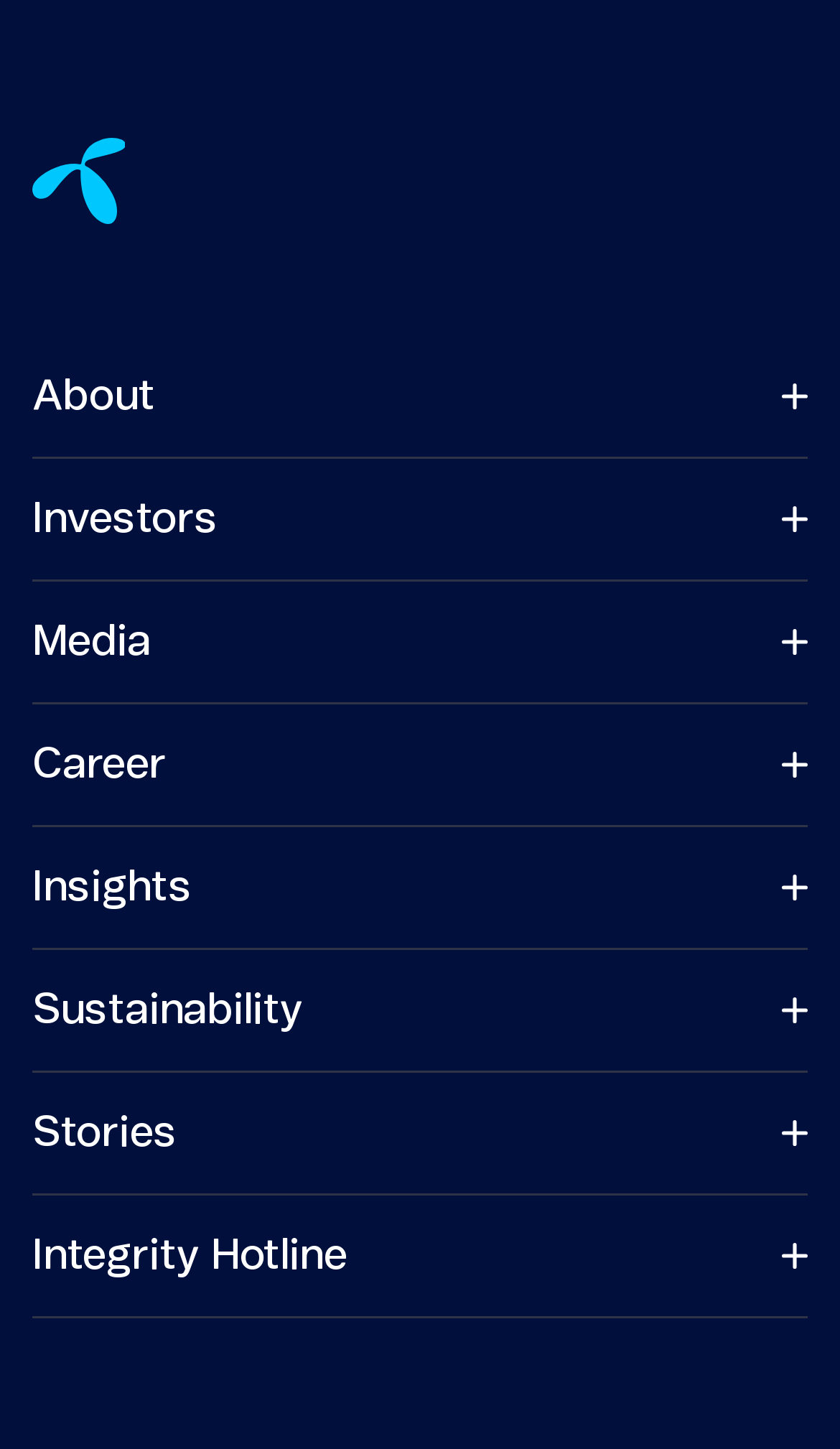Locate the bounding box coordinates of the area to click to fulfill this instruction: "Click on About". The bounding box should be presented as four float numbers between 0 and 1, in the order [left, top, right, bottom].

[0.038, 0.244, 0.185, 0.303]